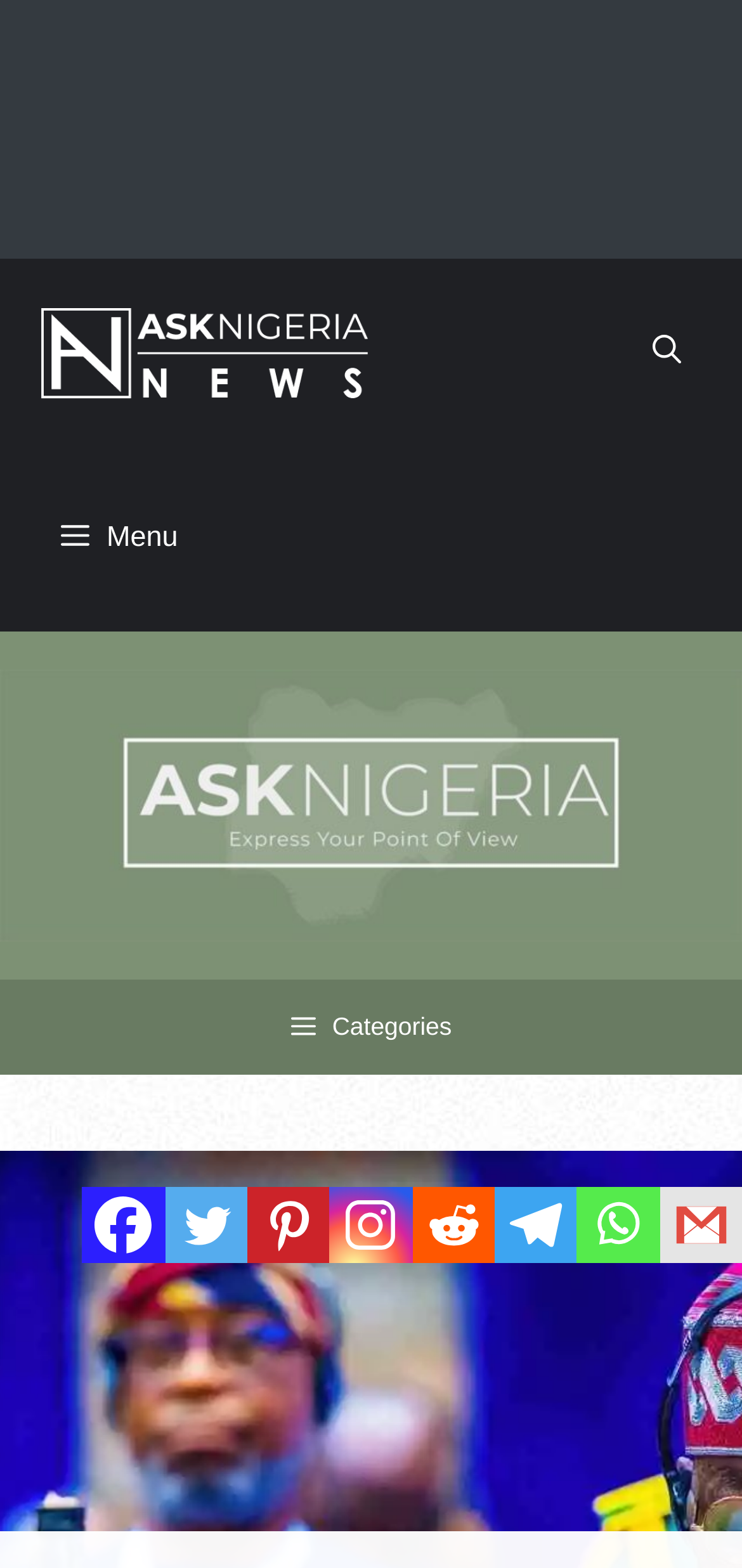Locate the bounding box of the UI element defined by this description: "aria-label="Twitter" title="Twitter"". The coordinates should be given as four float numbers between 0 and 1, formatted as [left, top, right, bottom].

[0.222, 0.757, 0.333, 0.805]